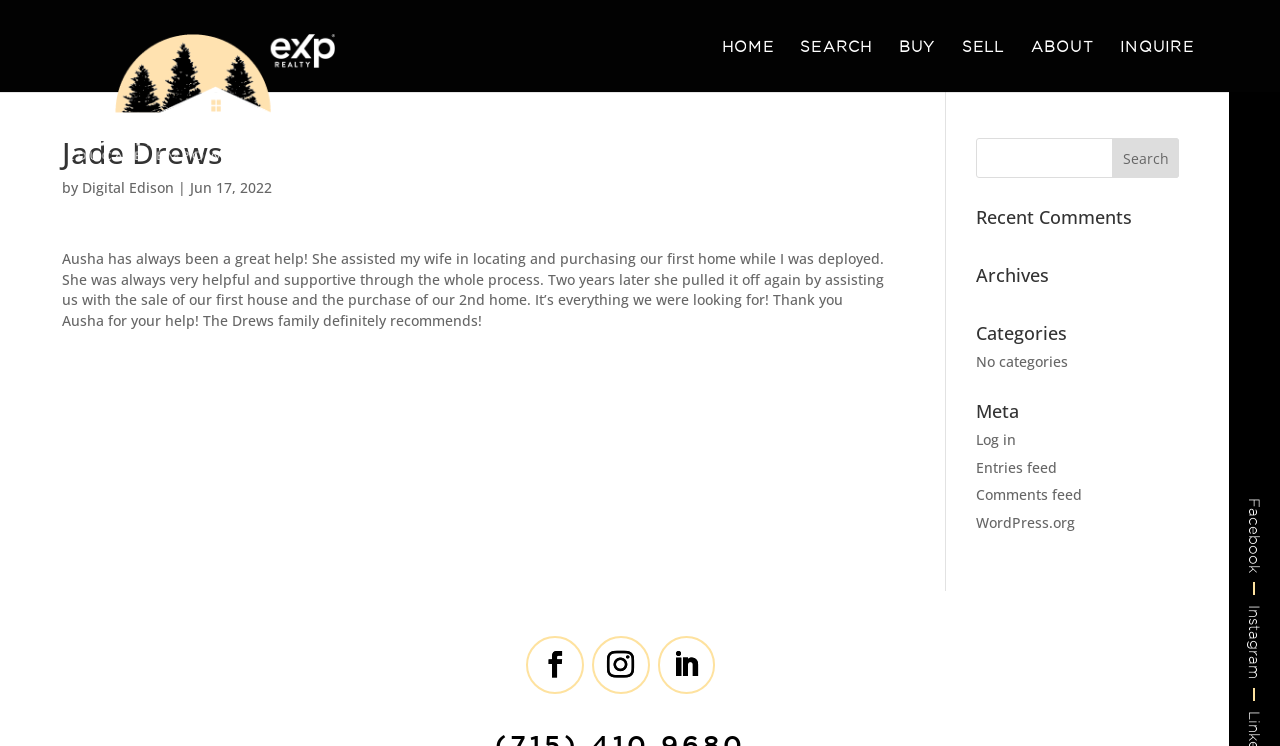Provide an in-depth caption for the elements present on the webpage.

This webpage is about Jade Drews, featuring a testimonial about Ausha Larson, a real estate agent. At the top left, there is a profile picture of Ausha Larson, accompanied by a link to her name. Below the profile picture, there is a navigation menu with links to "HOME", "SEARCH", "BUY", "SELL", "ABOUT", and "INQUIRE".

The main content of the page is an article with a heading "Jade Drews" and a subheading "by Digital Edison | Jun 17, 2022". The article contains a testimonial about Ausha Larson, describing her helpfulness in finding and purchasing a home while the author was deployed, and later assisting in selling the first home and buying a second one.

To the right of the article, there is a search bar with a textbox and a "Search" button. Below the search bar, there are several headings, including "Recent Comments", "Archives", "Categories", and "Meta". Under the "Categories" heading, it is mentioned that there are no categories. The "Meta" section contains links to "Log in", "Entries feed", "Comments feed", and "WordPress.org".

At the bottom of the page, there are social media links to Facebook and Instagram. Additionally, there are three more links with icons, but their descriptions are not provided.